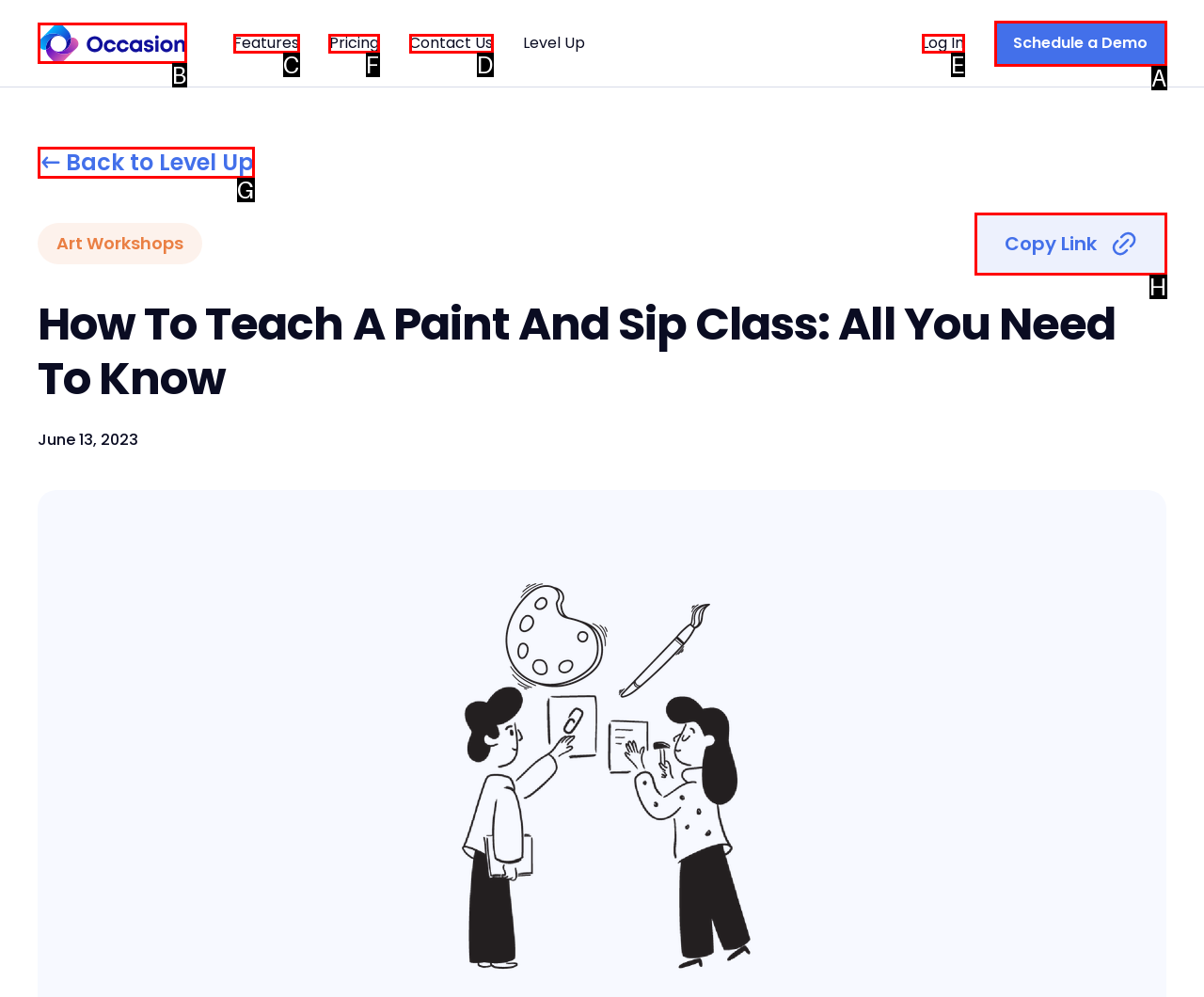Identify the correct UI element to click for this instruction: Click on Pricing
Respond with the appropriate option's letter from the provided choices directly.

F